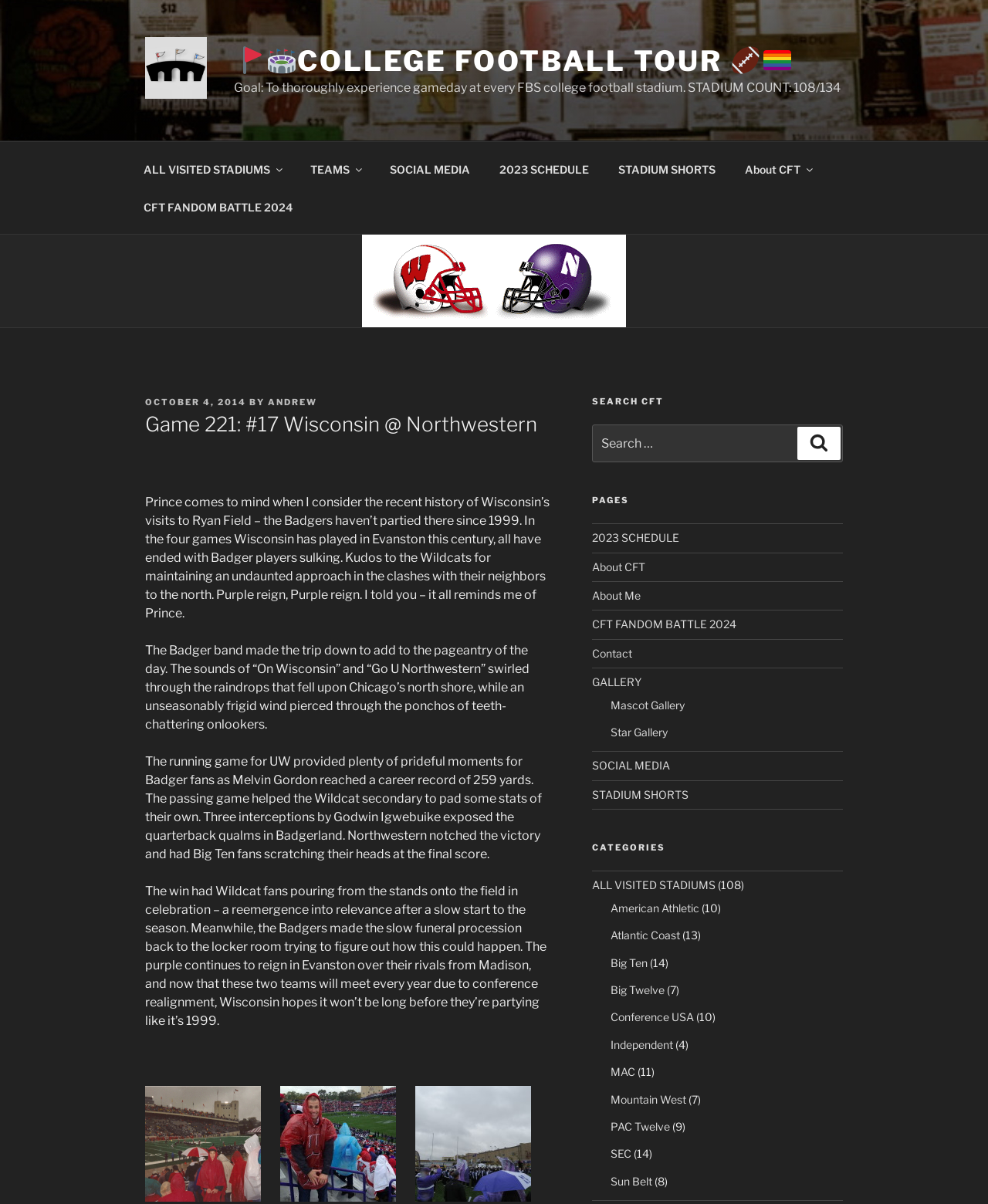Please identify the bounding box coordinates of the element I should click to complete this instruction: 'Search for something in the search box'. The coordinates should be given as four float numbers between 0 and 1, like this: [left, top, right, bottom].

[0.599, 0.353, 0.853, 0.384]